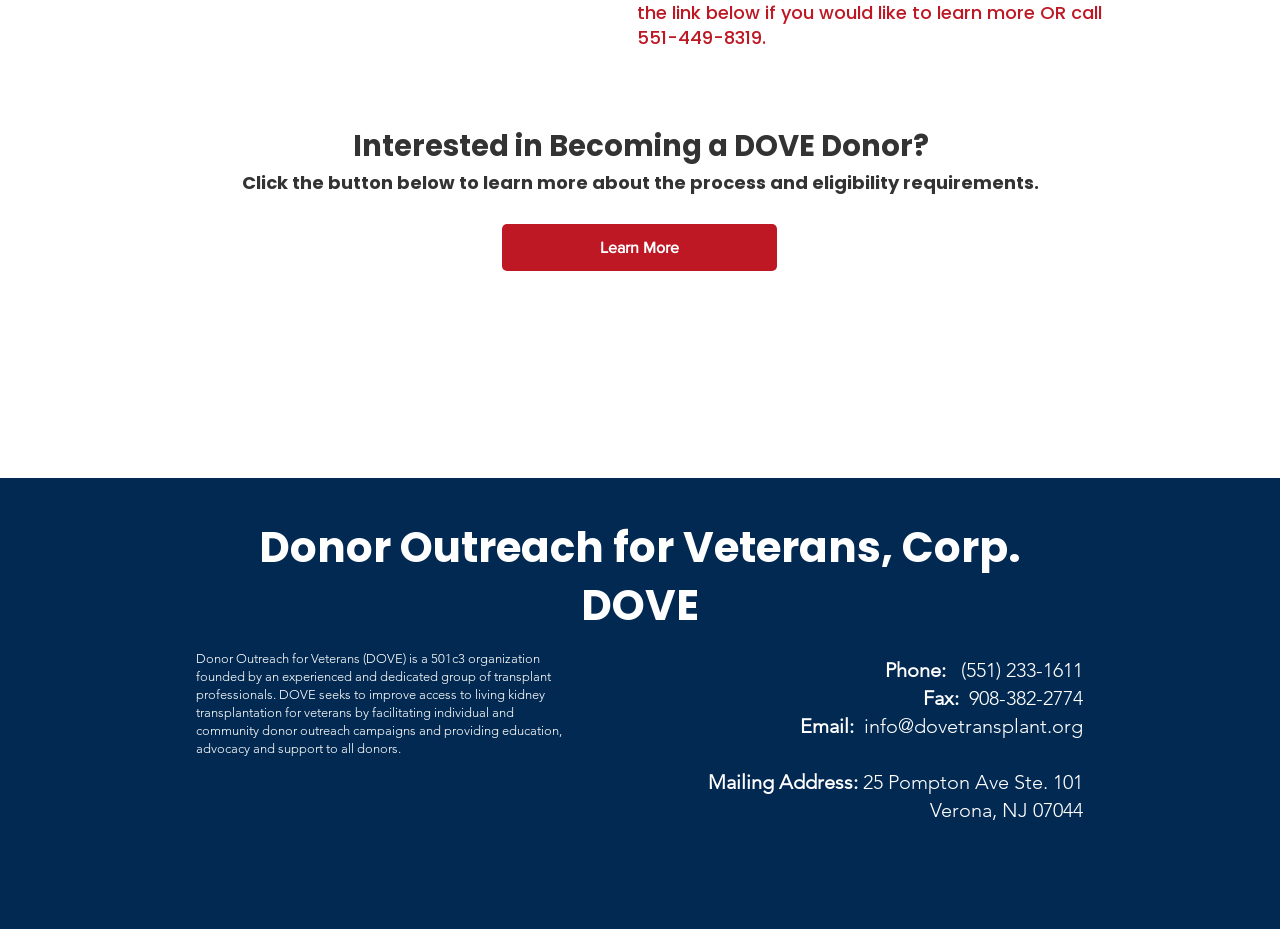What is the phone number of DOVE?
Provide a well-explained and detailed answer to the question.

The phone number of DOVE can be found in the StaticText element 'Phone:' and its adjacent element '(551) 233-1611' which are located in the contact information section of the webpage.